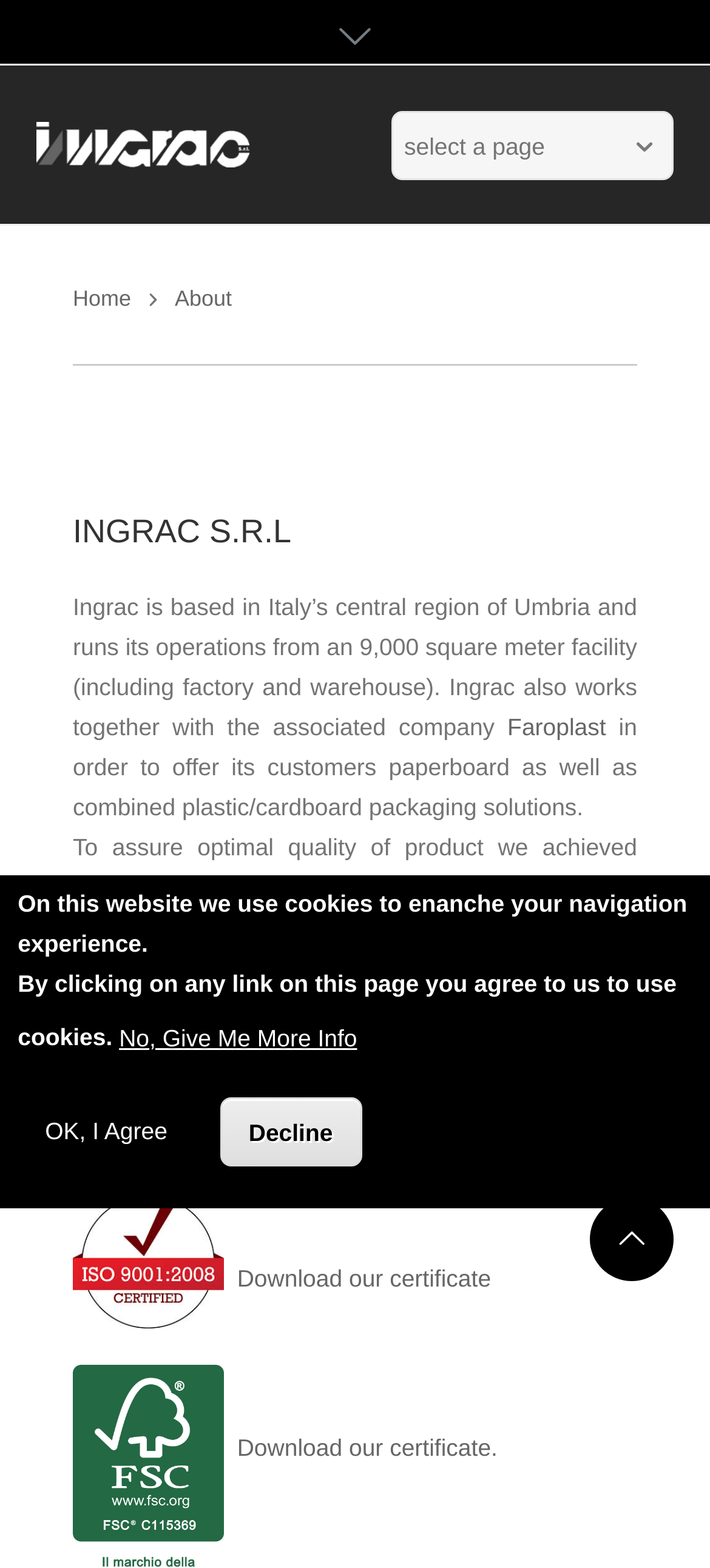Using the details from the image, please elaborate on the following question: What is the size of Ingrac's facility?

The webpage mentions that Ingrac runs its operations from an 9,000 square meter facility, which includes a factory and warehouse.